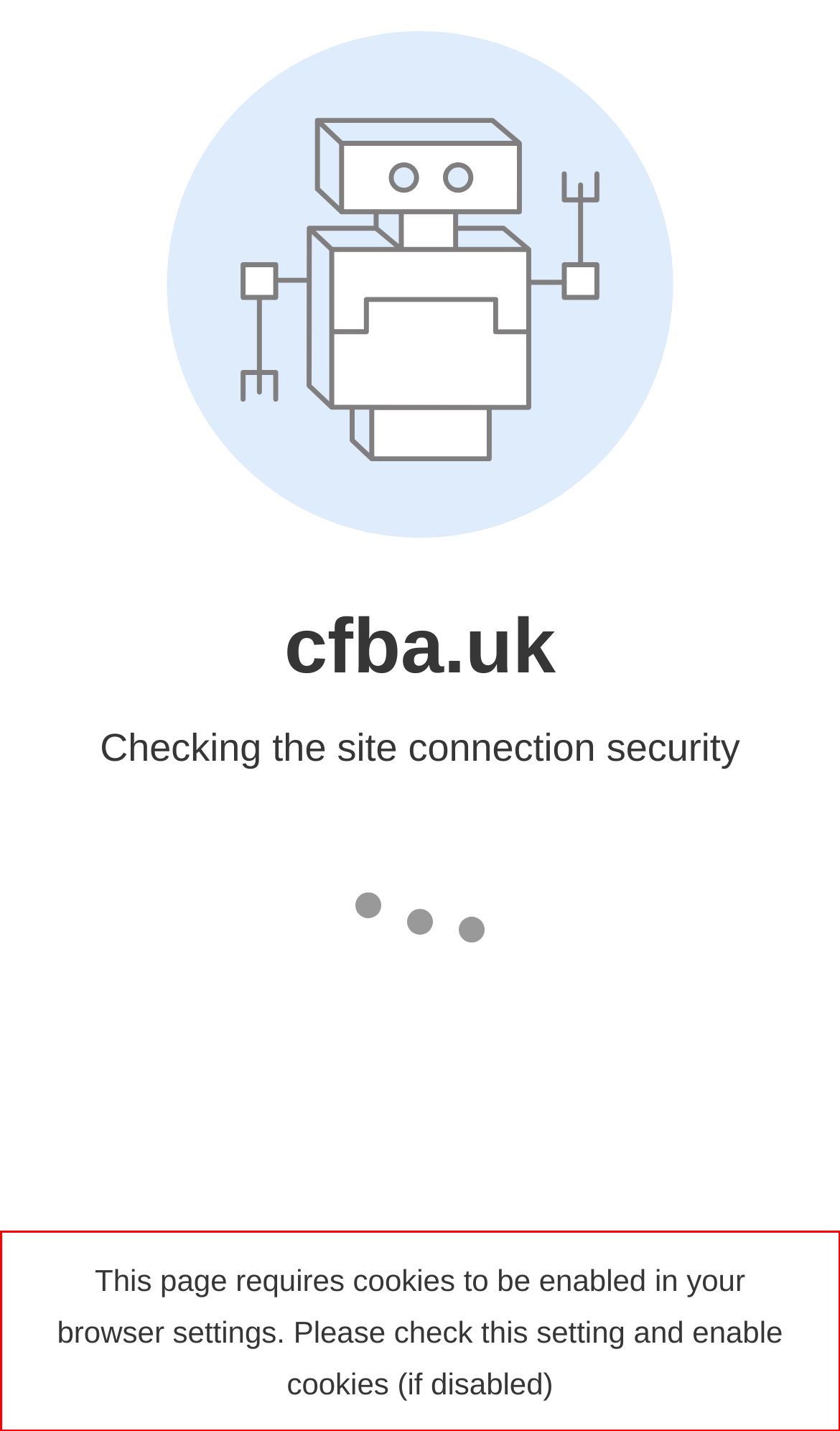Given a screenshot of a webpage with a red bounding box, please identify and retrieve the text inside the red rectangle.

This page requires cookies to be enabled in your browser settings. Please check this setting and enable cookies (if disabled)